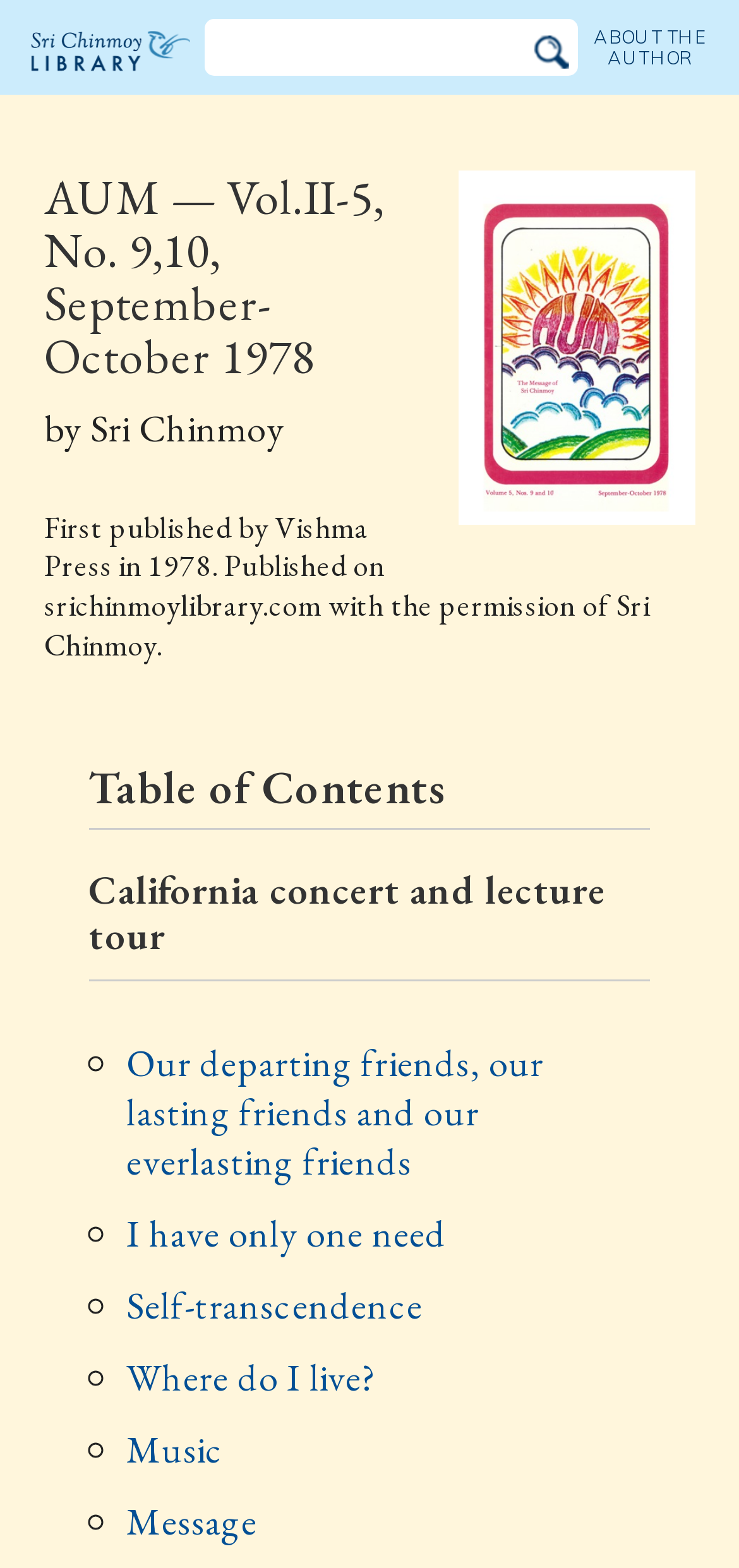Create a detailed description of the webpage's content and layout.

The webpage is dedicated to a publication titled "AUM — Vol.II-5, No. 9,10, September-October 1978, by Sri Chinmoy". At the top, there is a heading that reads "The Sri Chinmoy Library", which is also a link. Below this heading, there is a search textbox and a submit button to its right.

On the top-right corner, there is a link to "ABOUT THE AUTHOR". Below this link, there is an image with the filename "aum-134.jpg". To the left of the image, there is a heading that displays the title of the publication, followed by the author's name "Sri Chinmoy" and some publication details.

The main content of the webpage is divided into sections. The first section is headed "Table of Contents", followed by a section titled "California concert and lecture tour". Below these headings, there is a list of links to various articles or chapters, each preceded by a bullet point (◦). The list includes titles such as "Our departing friends, our lasting friends and our everlasting friends", "I have only one need", "Self-transcendence", "Where do I live?", "Music", and "Message".